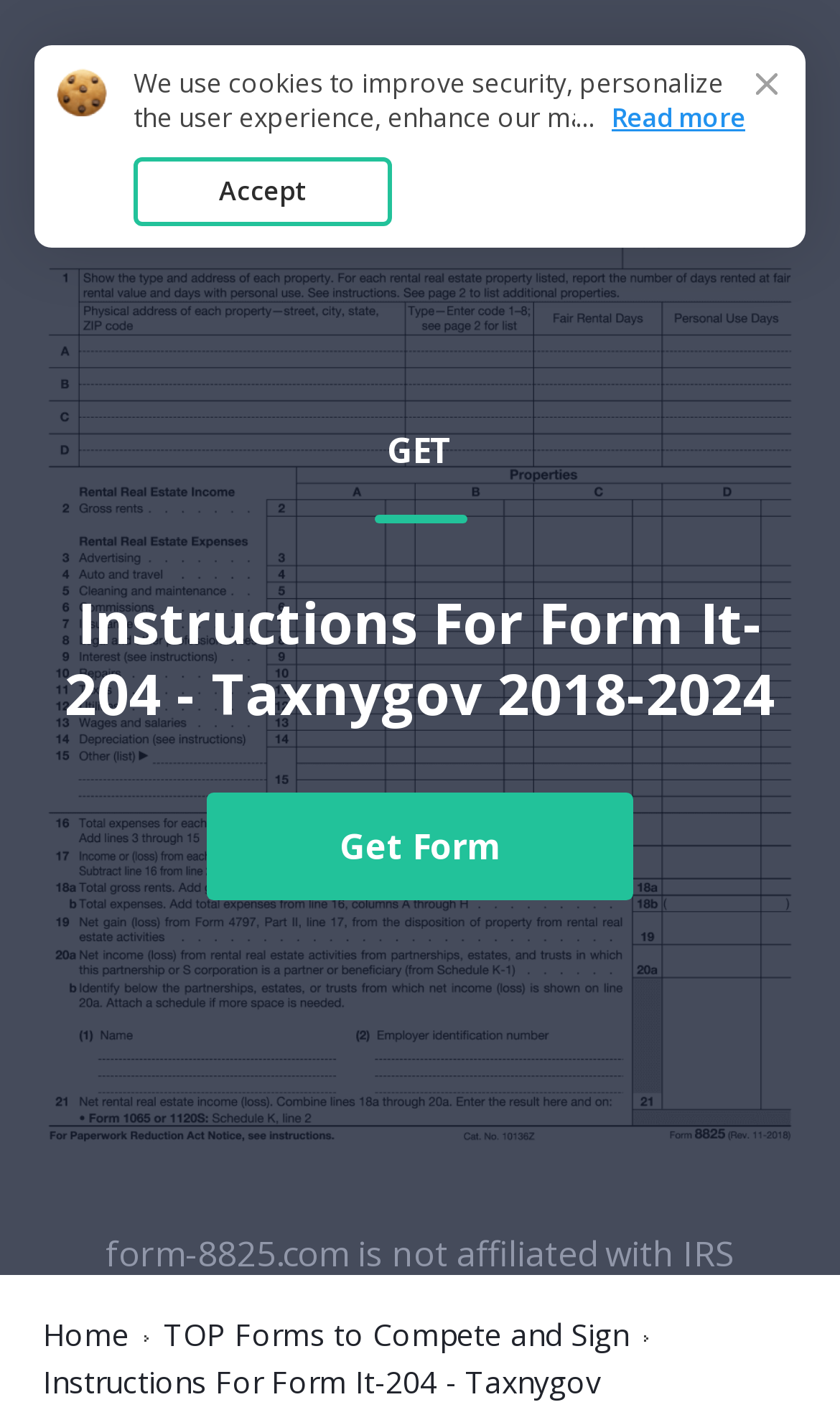What is the purpose of the 'Get Form' button?
Answer the question with detailed information derived from the image.

The 'Get Form' button is located below the heading 'Instructions For Form It-204 - Taxnygov 2018-2024'. Its purpose is to allow users to obtain the form, likely in a digital format, for filling and signing.